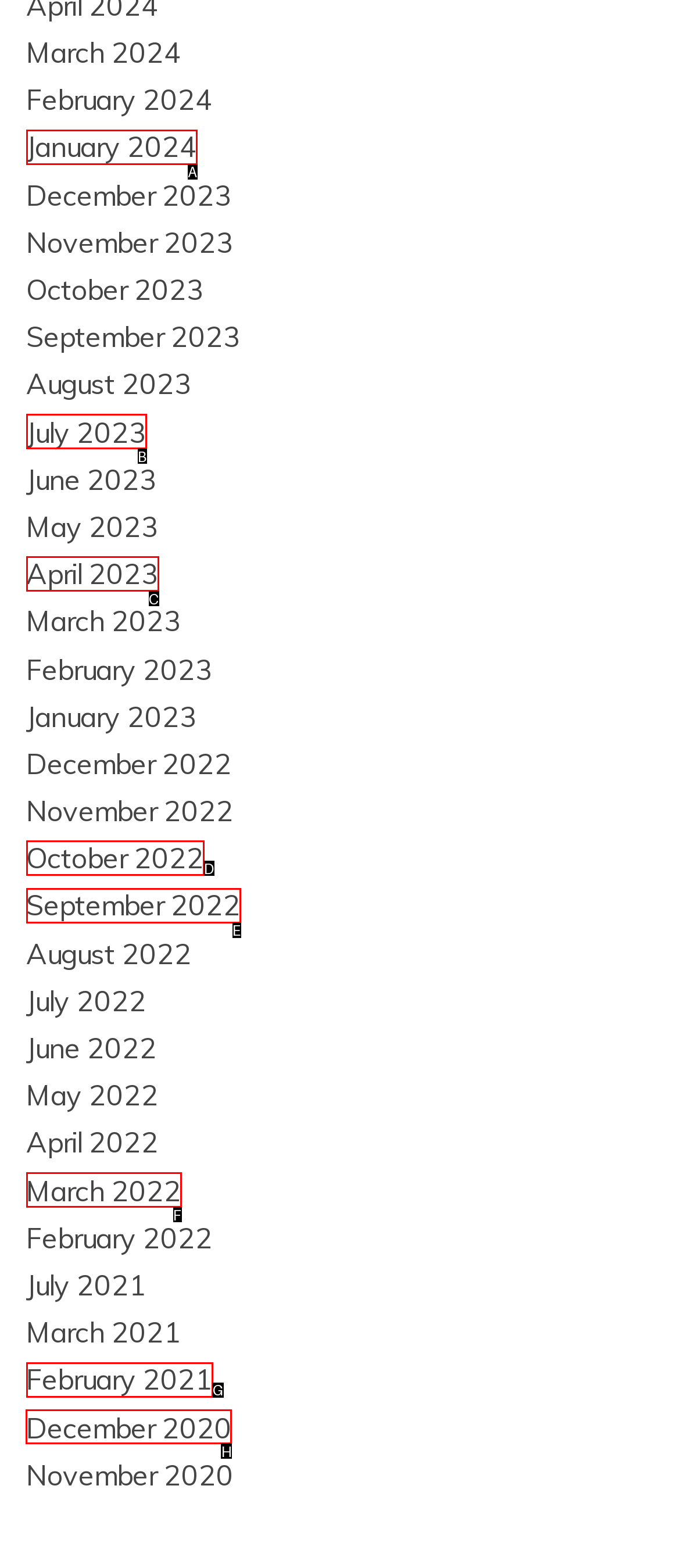Which UI element should be clicked to perform the following task: Browse December 2020? Answer with the corresponding letter from the choices.

H